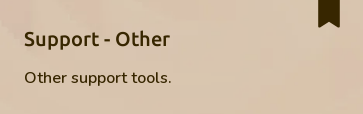What is the purpose of this section?
Using the visual information, respond with a single word or phrase.

To provide alternative resources